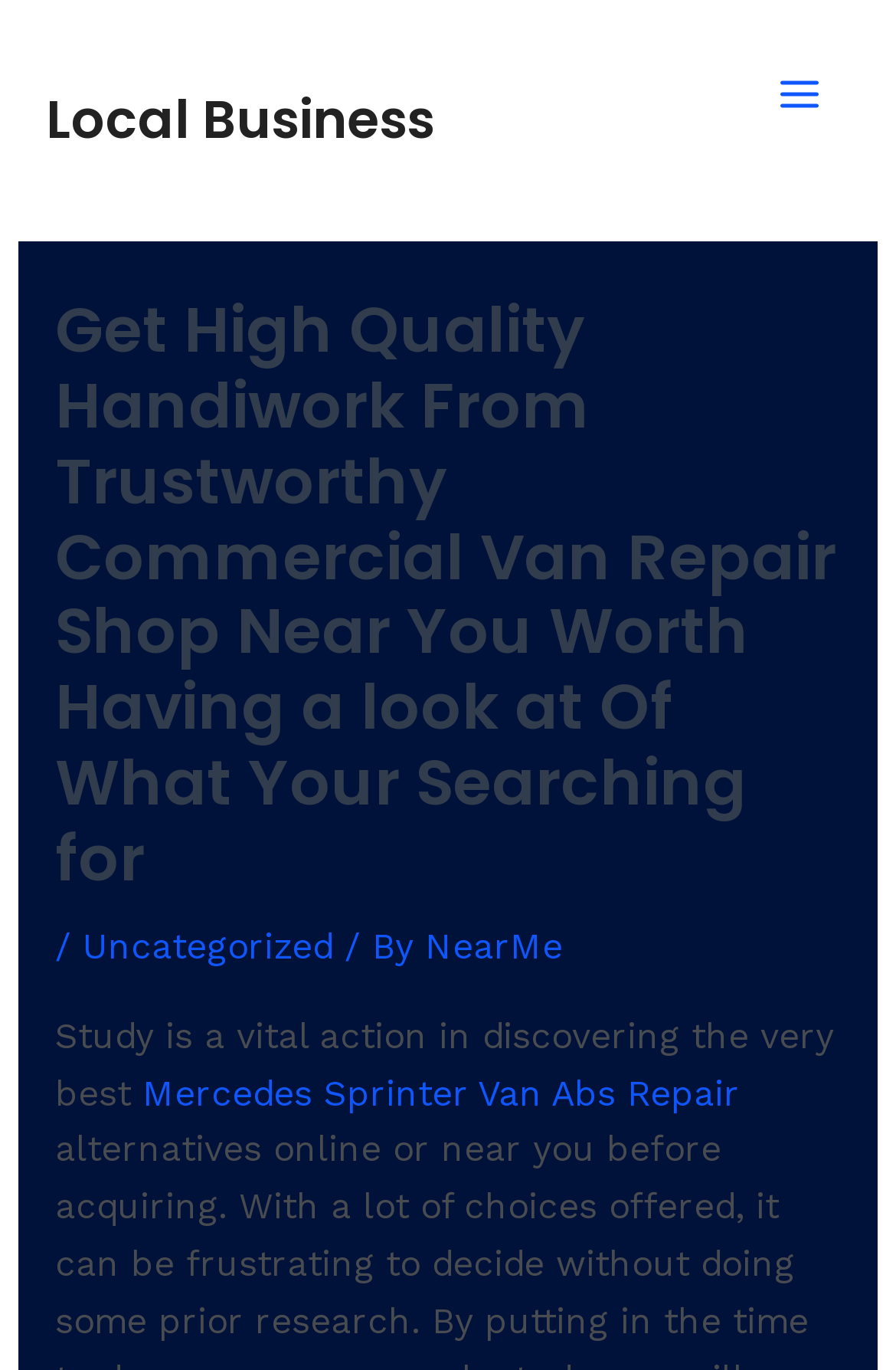What is the author of the article on this webpage?
Utilize the image to construct a detailed and well-explained answer.

The webpage does not provide any information about the author of the article, so it is not possible to determine who the author is.